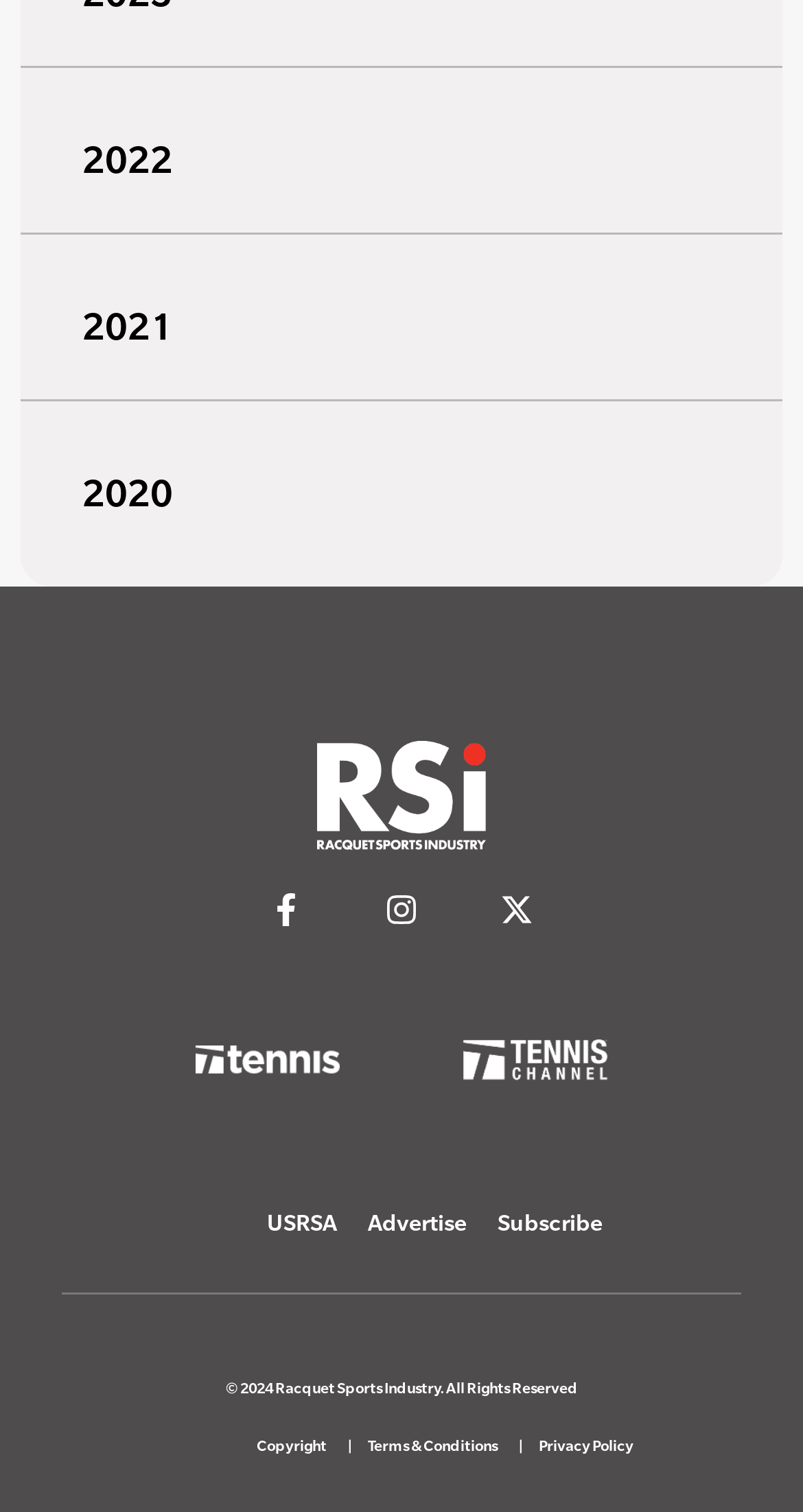Find and indicate the bounding box coordinates of the region you should select to follow the given instruction: "View 2022".

[0.103, 0.092, 0.215, 0.12]